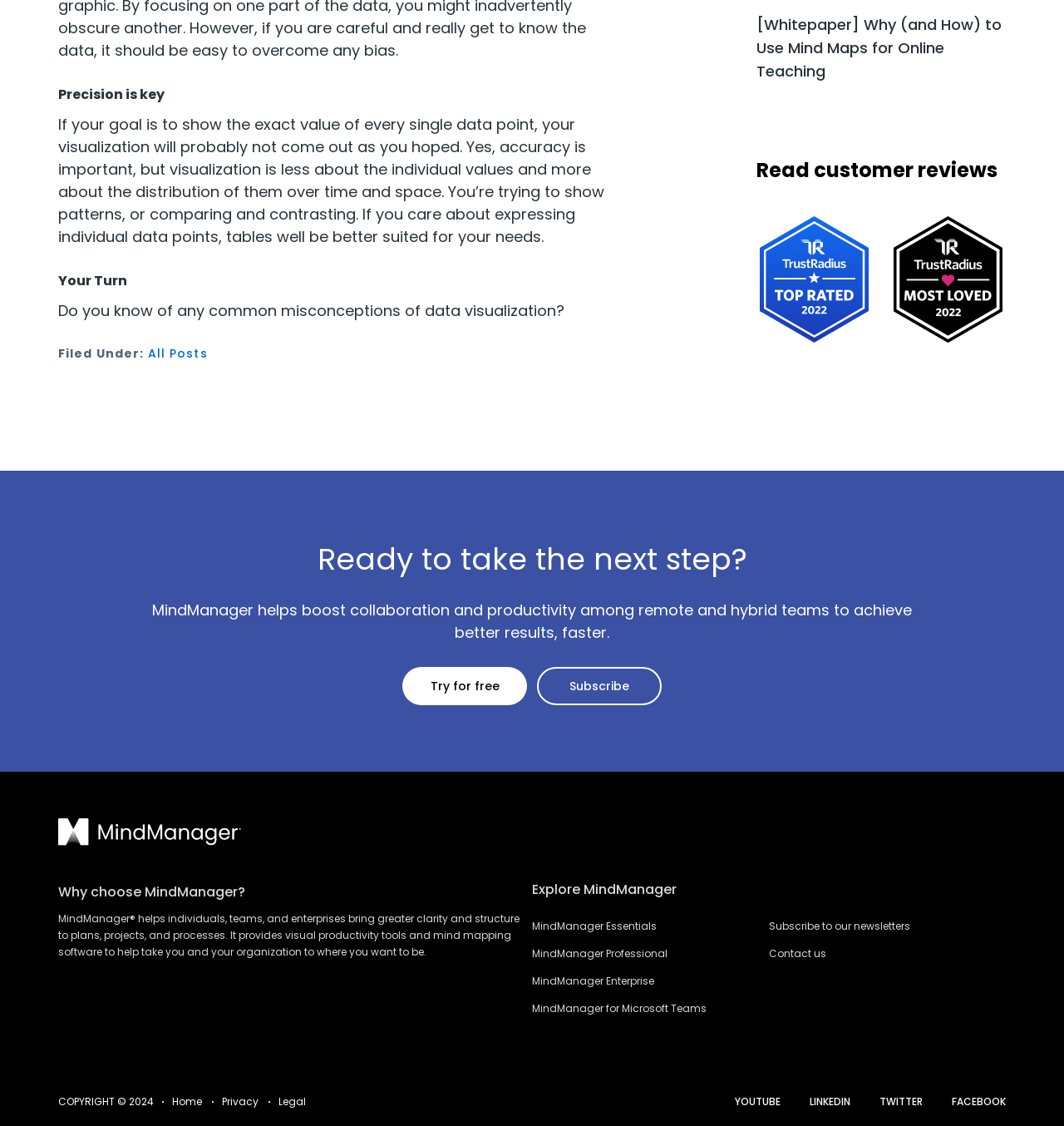Please identify the bounding box coordinates of the element's region that should be clicked to execute the following instruction: "Click on 'Contact us'". The bounding box coordinates must be four float numbers between 0 and 1, i.e., [left, top, right, bottom].

[0.723, 0.84, 0.777, 0.853]